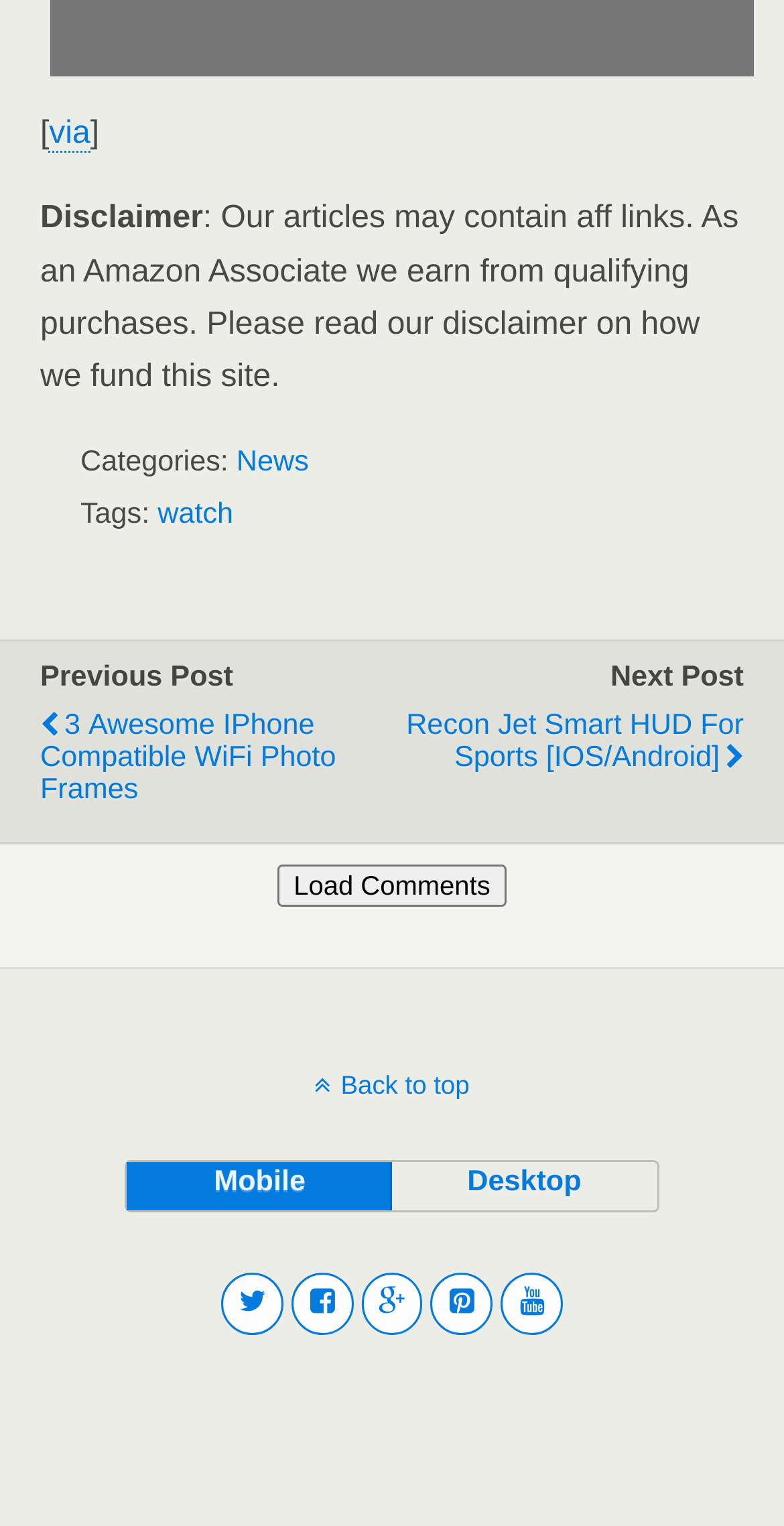Extract the bounding box of the UI element described as: "Back to top".

[0.0, 0.702, 1.0, 0.721]